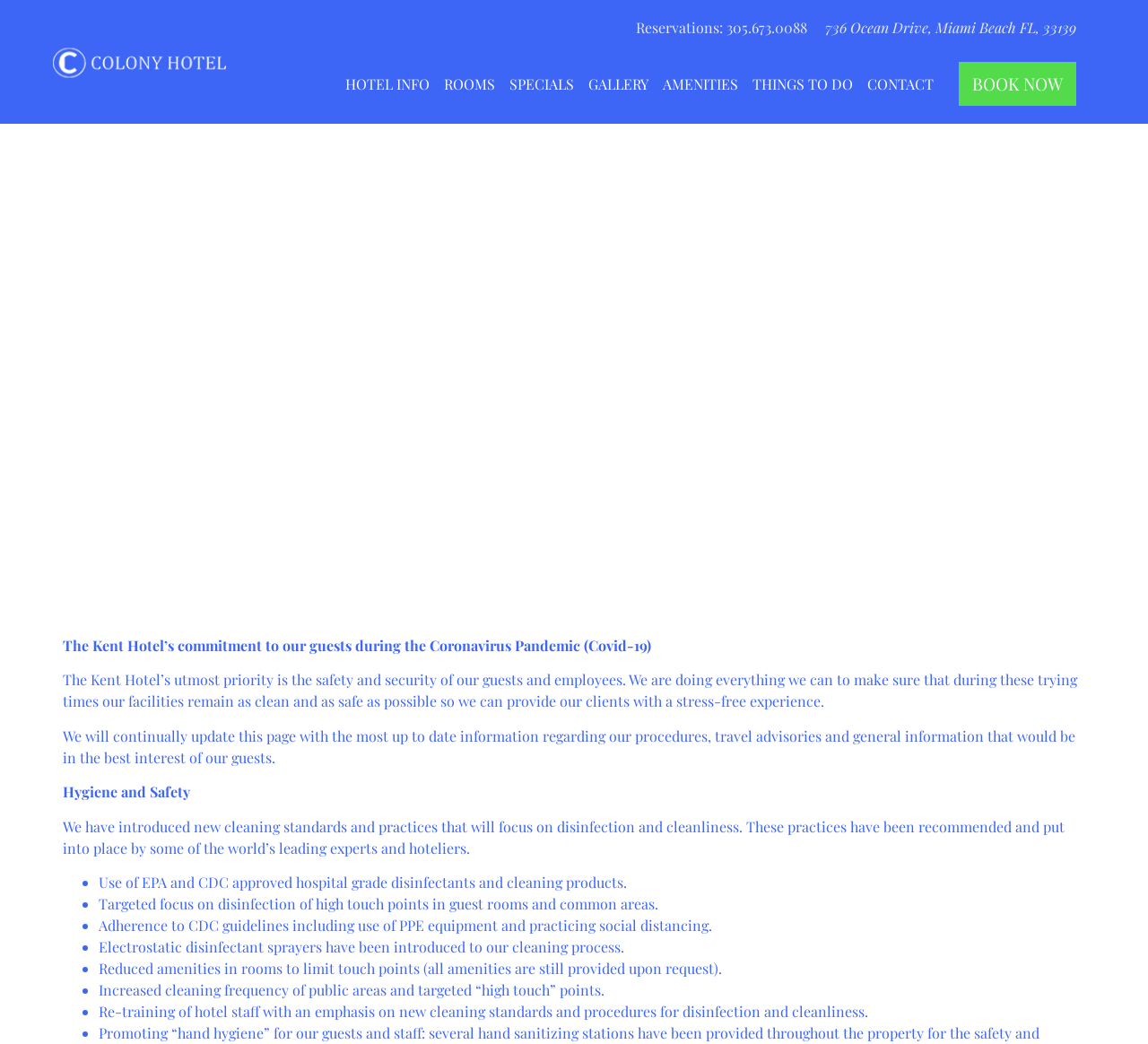What is the hotel's address?
Using the image as a reference, answer the question in detail.

I found the hotel's address by looking at the heading element on the webpage, which is located at coordinates [0.719, 0.017, 0.937, 0.036]. The text content of this element is '736 Ocean Drive, Miami Beach FL, 33139', which is the hotel's address.